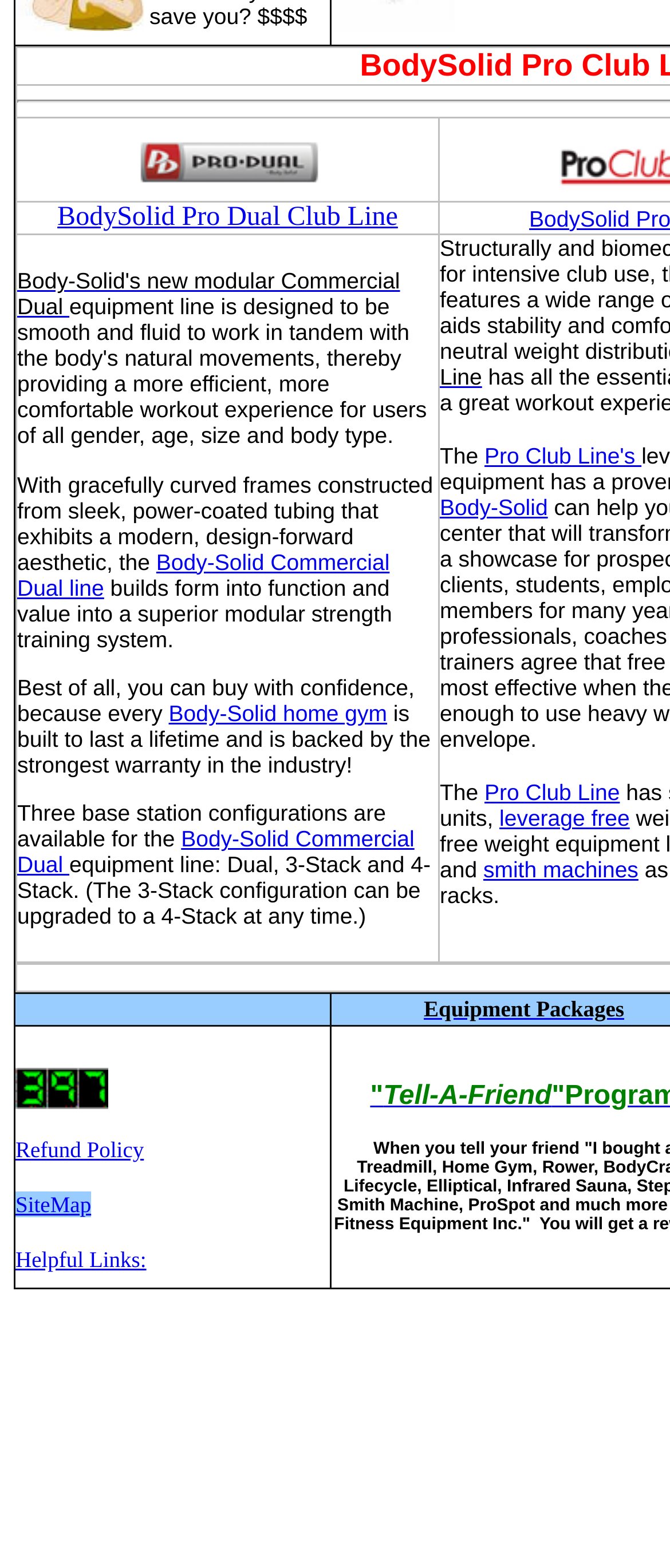Determine the bounding box for the HTML element described here: "Body-Solid's new modular Commercial Dual". The coordinates should be given as [left, top, right, bottom] with each number being a float between 0 and 1.

[0.026, 0.171, 0.597, 0.204]